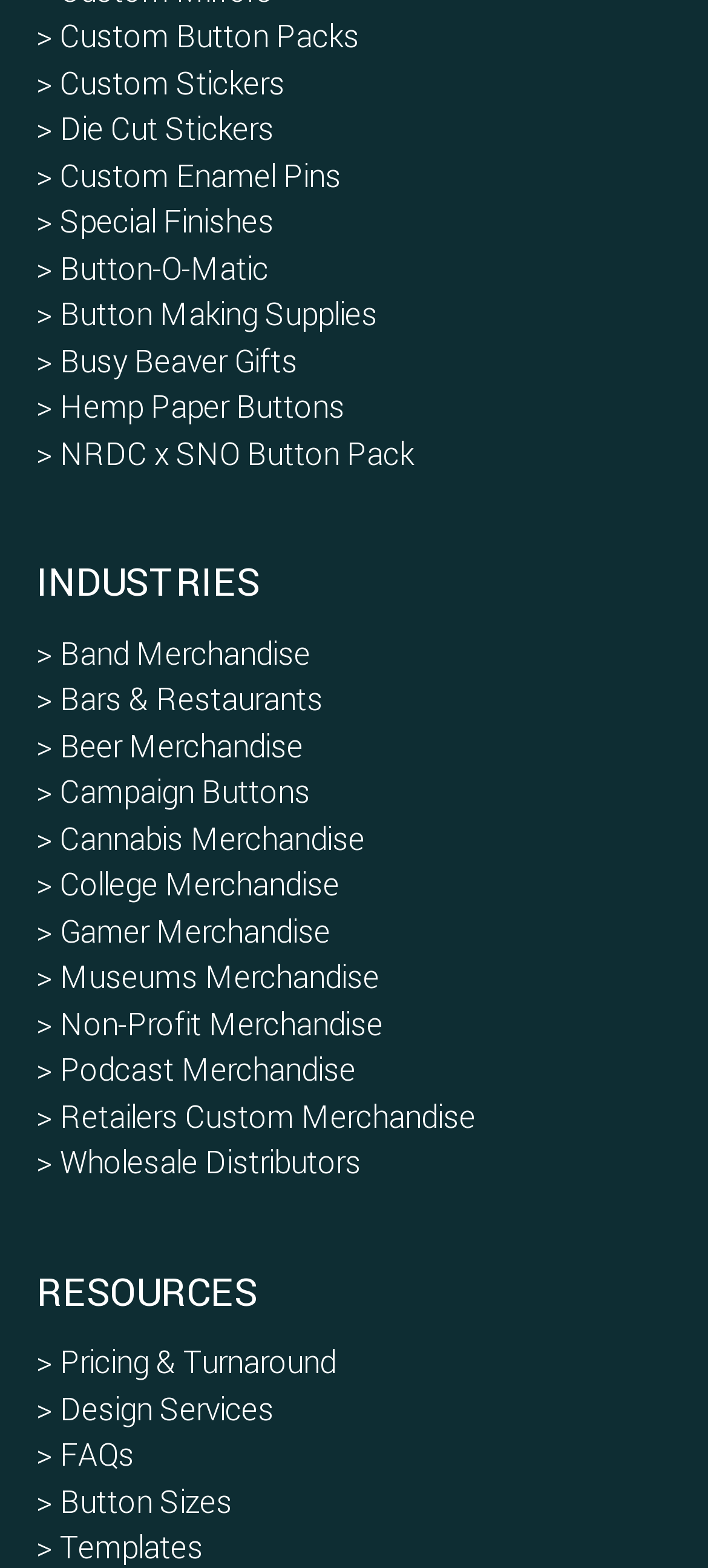Extract the bounding box coordinates of the UI element described: "> Custom Stickers". Provide the coordinates in the format [left, top, right, bottom] with values ranging from 0 to 1.

[0.051, 0.042, 0.403, 0.065]